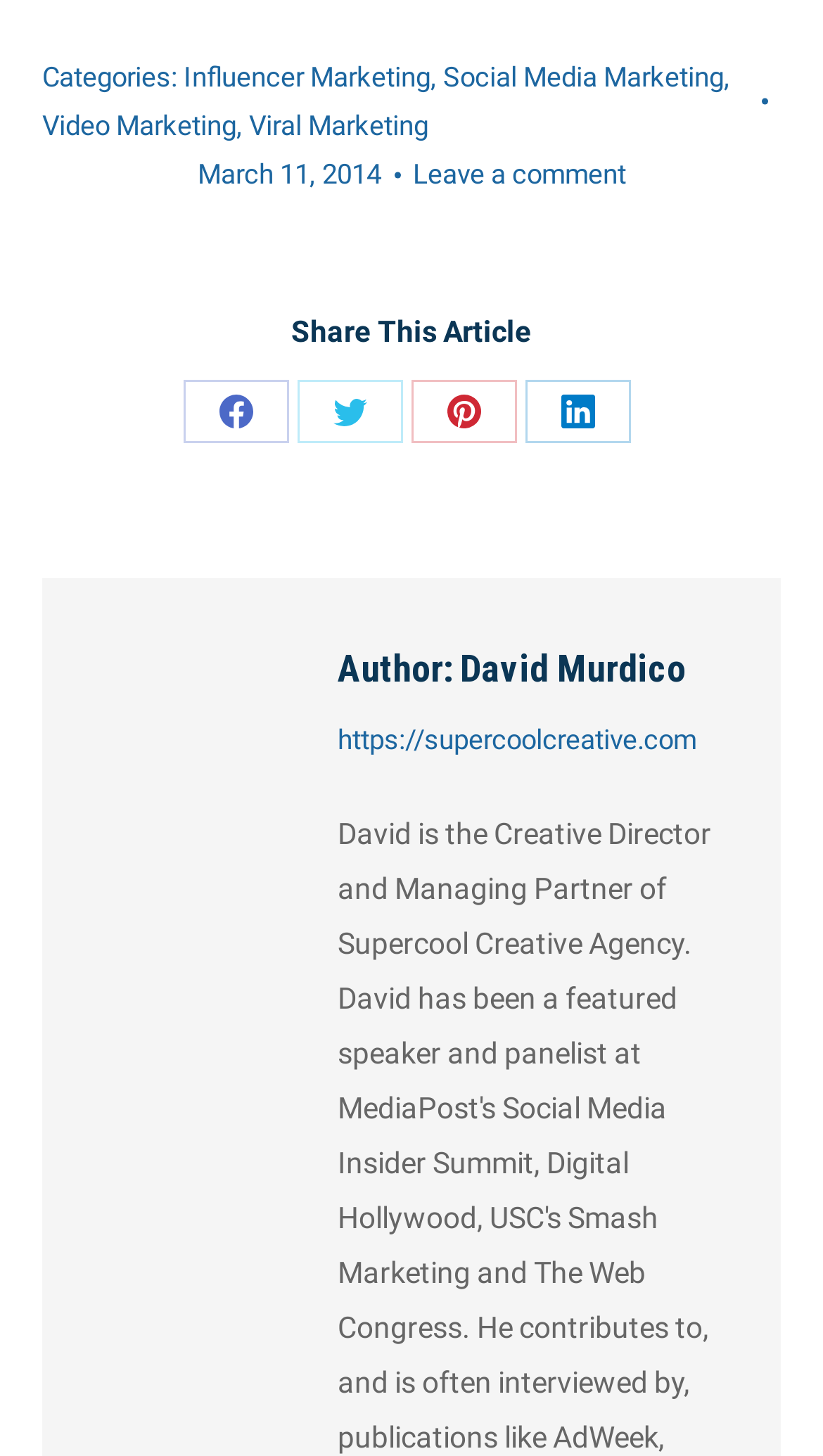Please locate the bounding box coordinates of the element that should be clicked to complete the given instruction: "Click on Author David Murdico".

[0.41, 0.441, 0.872, 0.478]